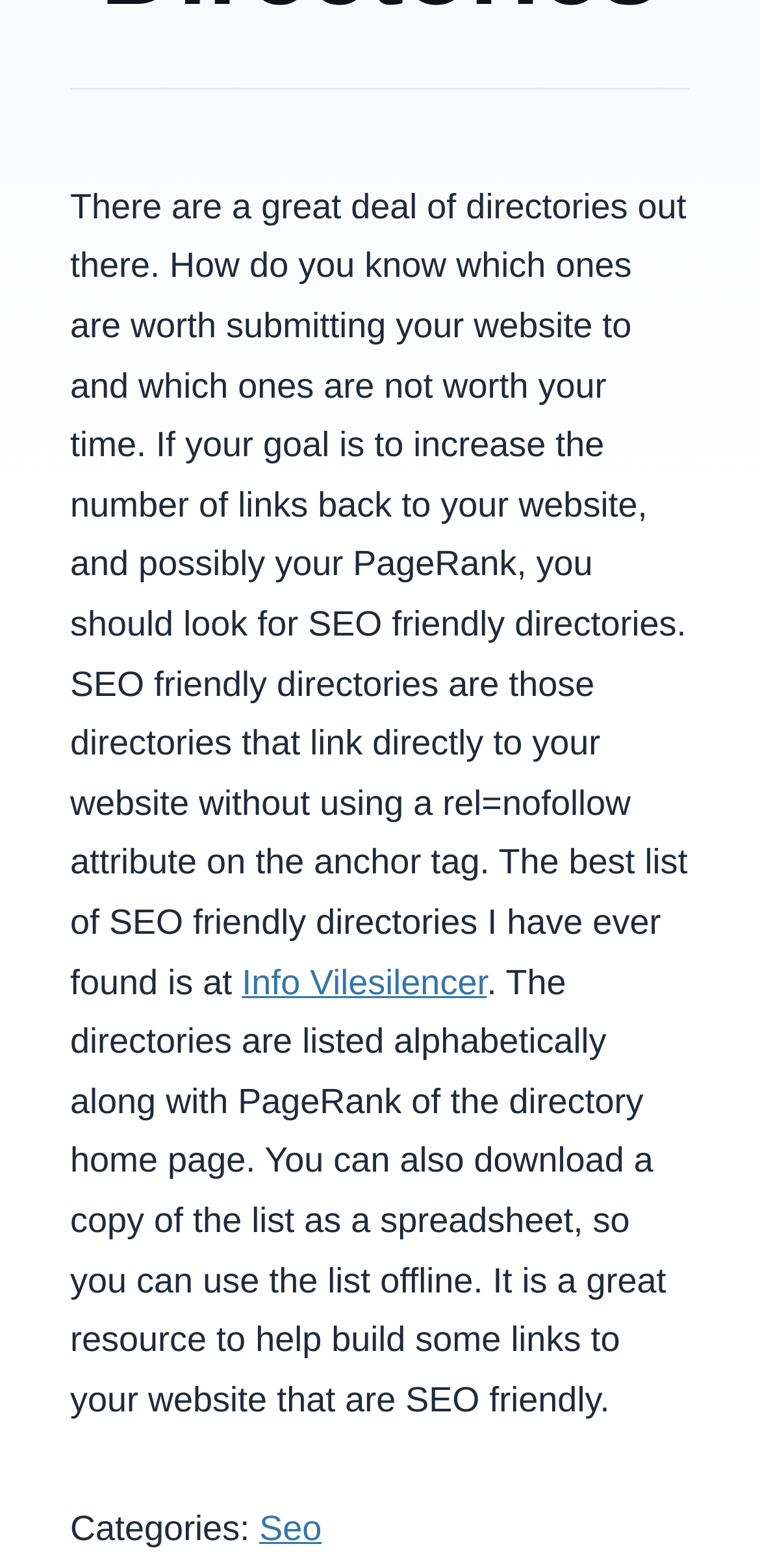Using the provided description: "Info Vilesilencer", find the bounding box coordinates of the corresponding UI element. The output should be four float numbers between 0 and 1, in the format [left, top, right, bottom].

[0.318, 0.614, 0.641, 0.638]